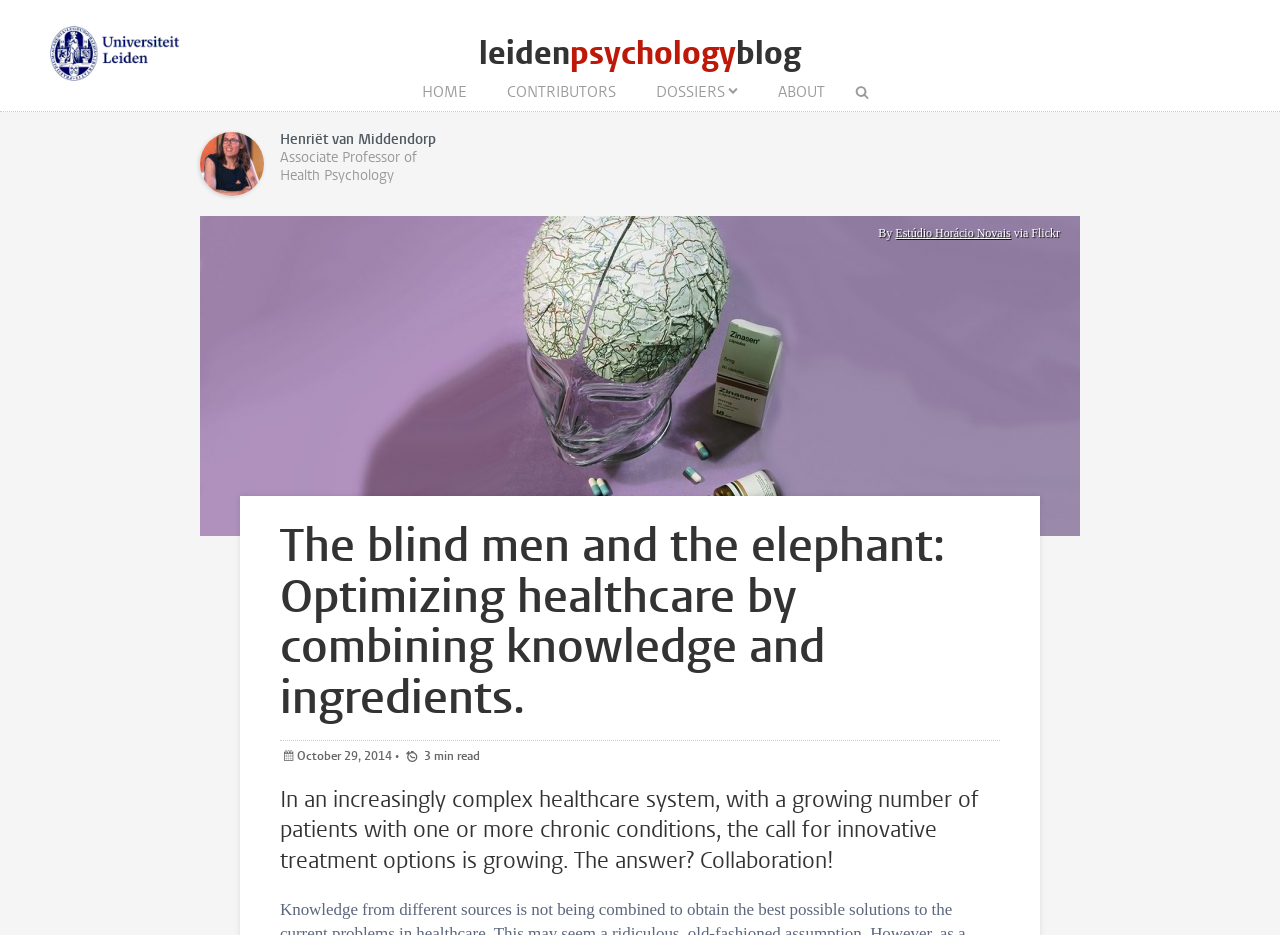Use a single word or phrase to respond to the question:
How many minutes does it take to read the blog post?

3 min